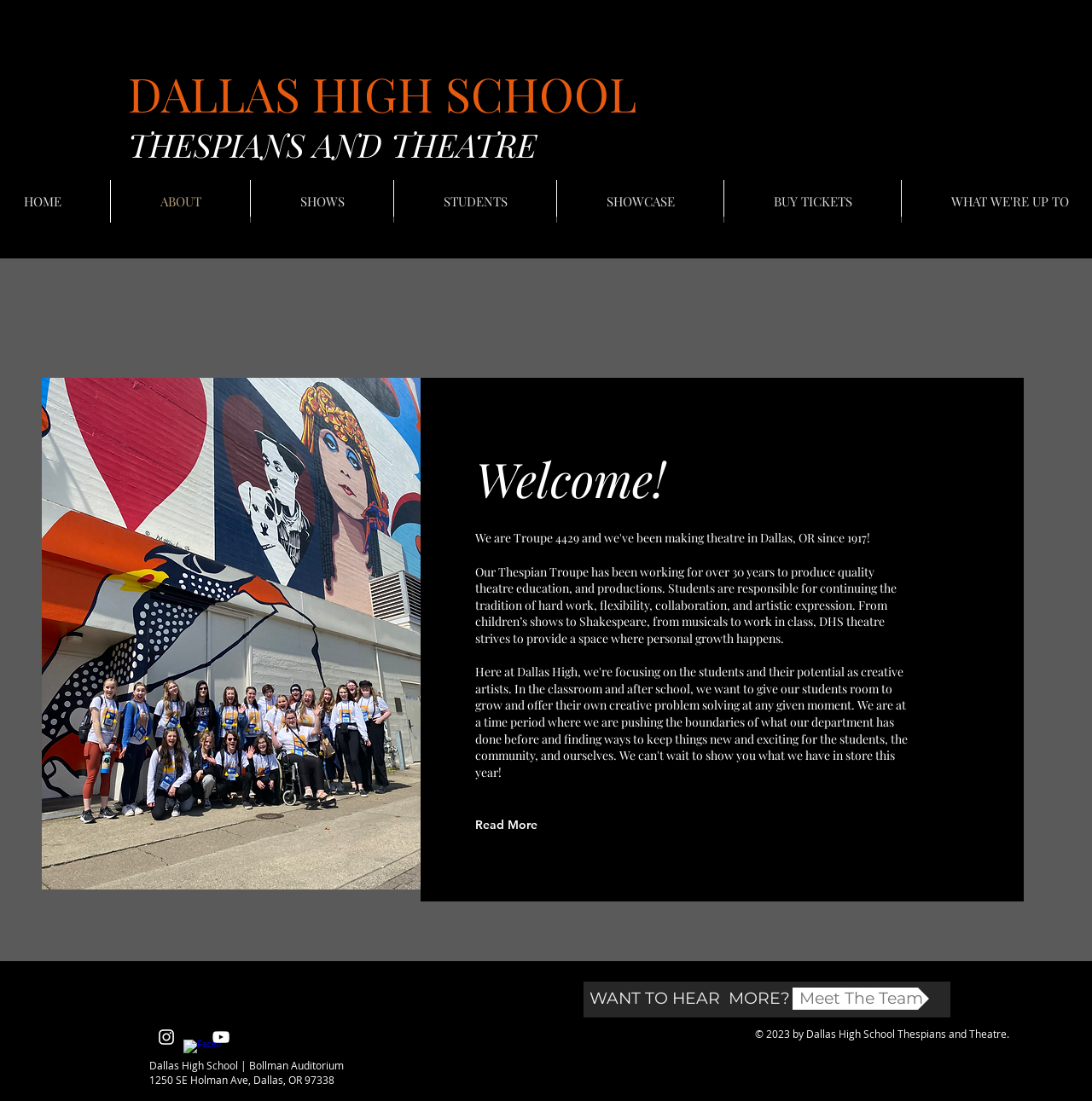Based on the description "DALLAS HIGH SC", find the bounding box of the specified UI element.

[0.117, 0.056, 0.461, 0.113]